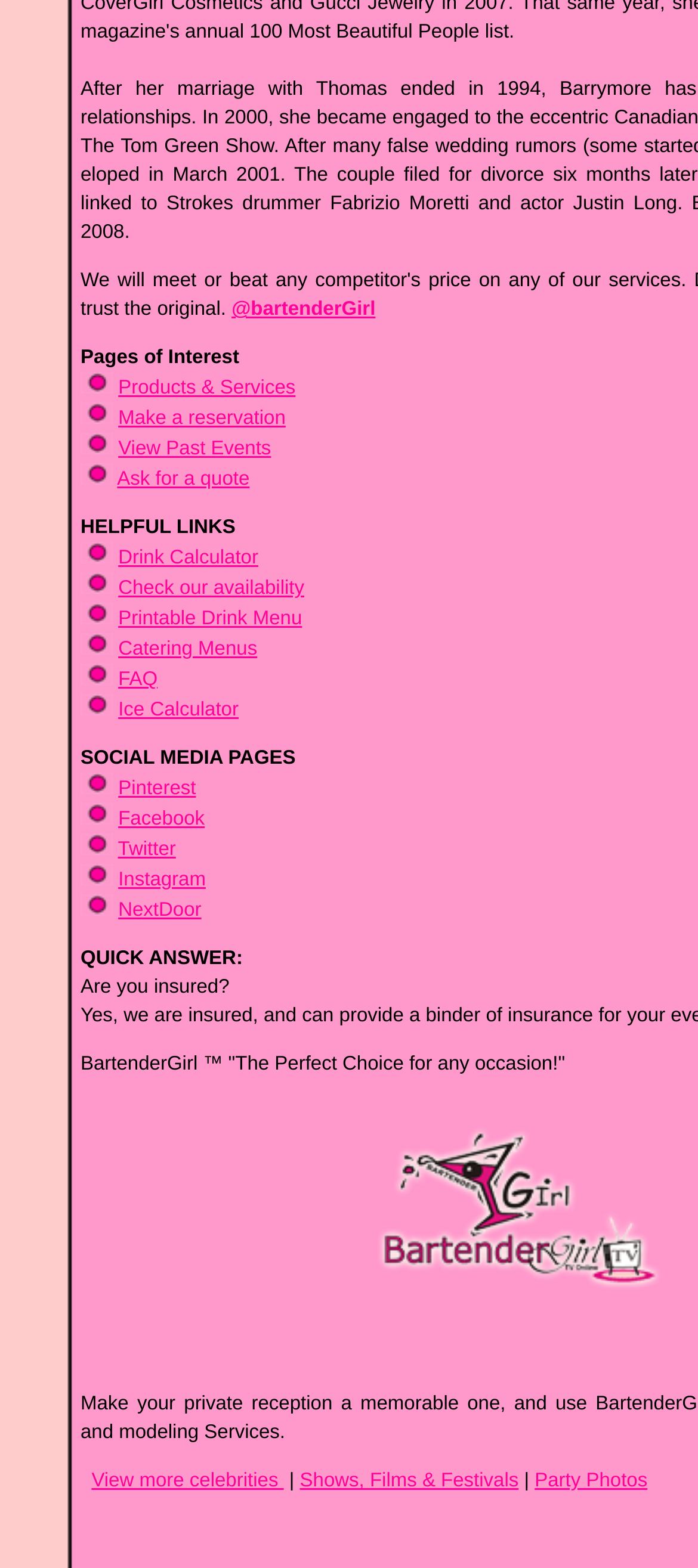How many social media platforms are linked on this webpage?
Refer to the image and provide a concise answer in one word or phrase.

5